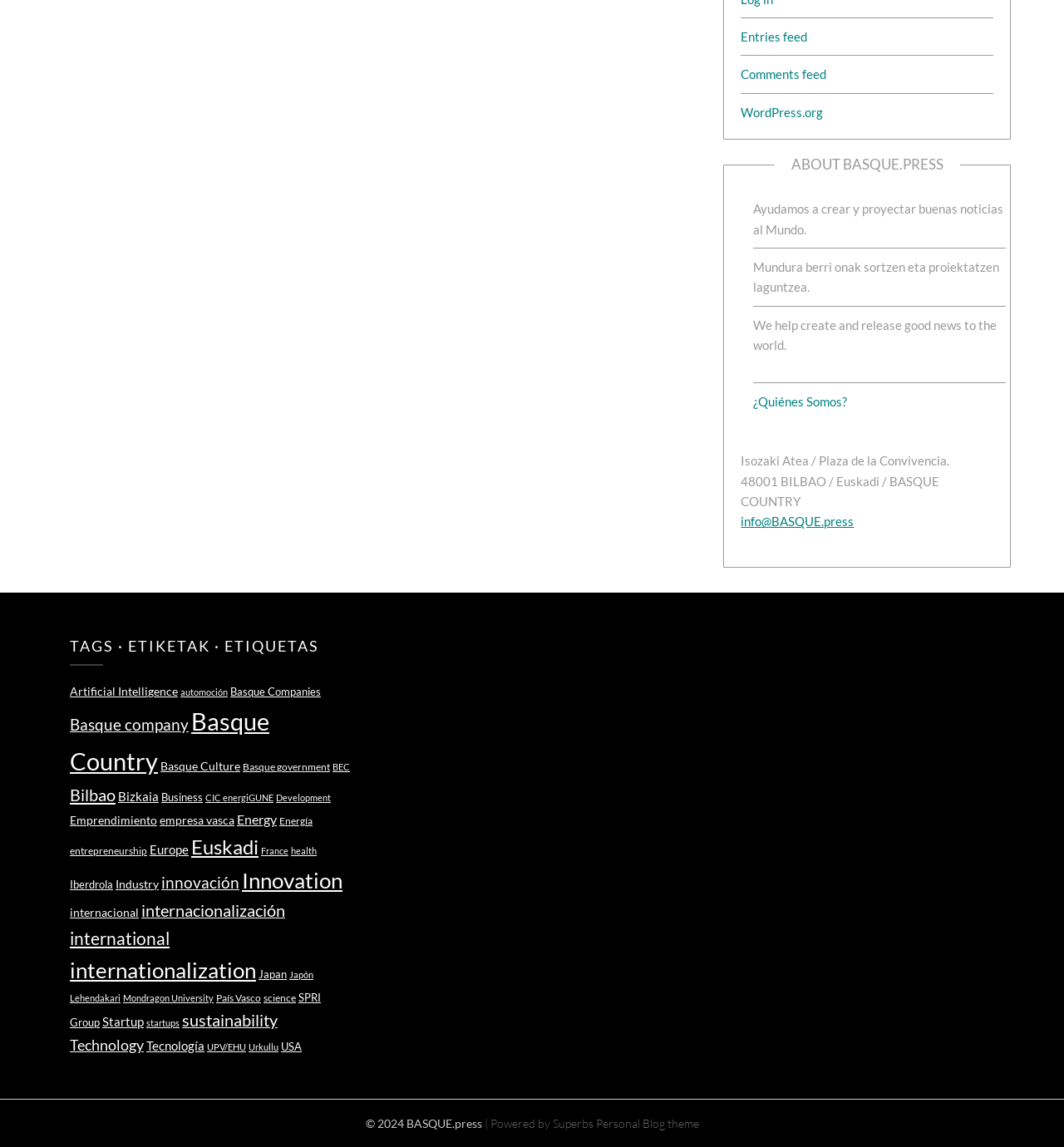Extract the bounding box coordinates for the HTML element that matches this description: "Personal Blog theme". The coordinates should be four float numbers between 0 and 1, i.e., [left, top, right, bottom].

[0.56, 0.973, 0.657, 0.986]